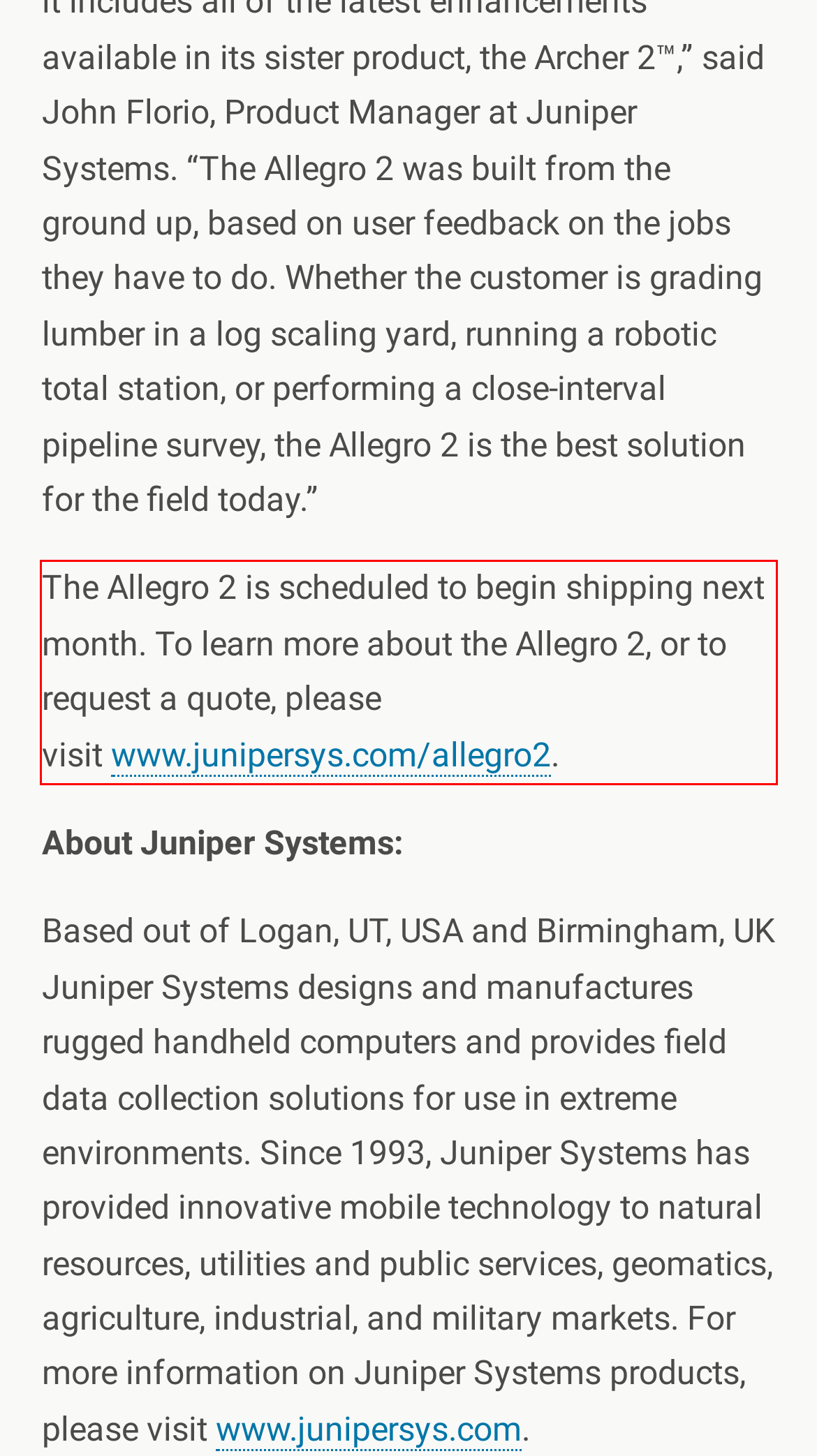From the screenshot of the webpage, locate the red bounding box and extract the text contained within that area.

The Allegro 2 is scheduled to begin shipping next month. To learn more about the Allegro 2, or to request a quote, please visit www.junipersys.com/allegro2.